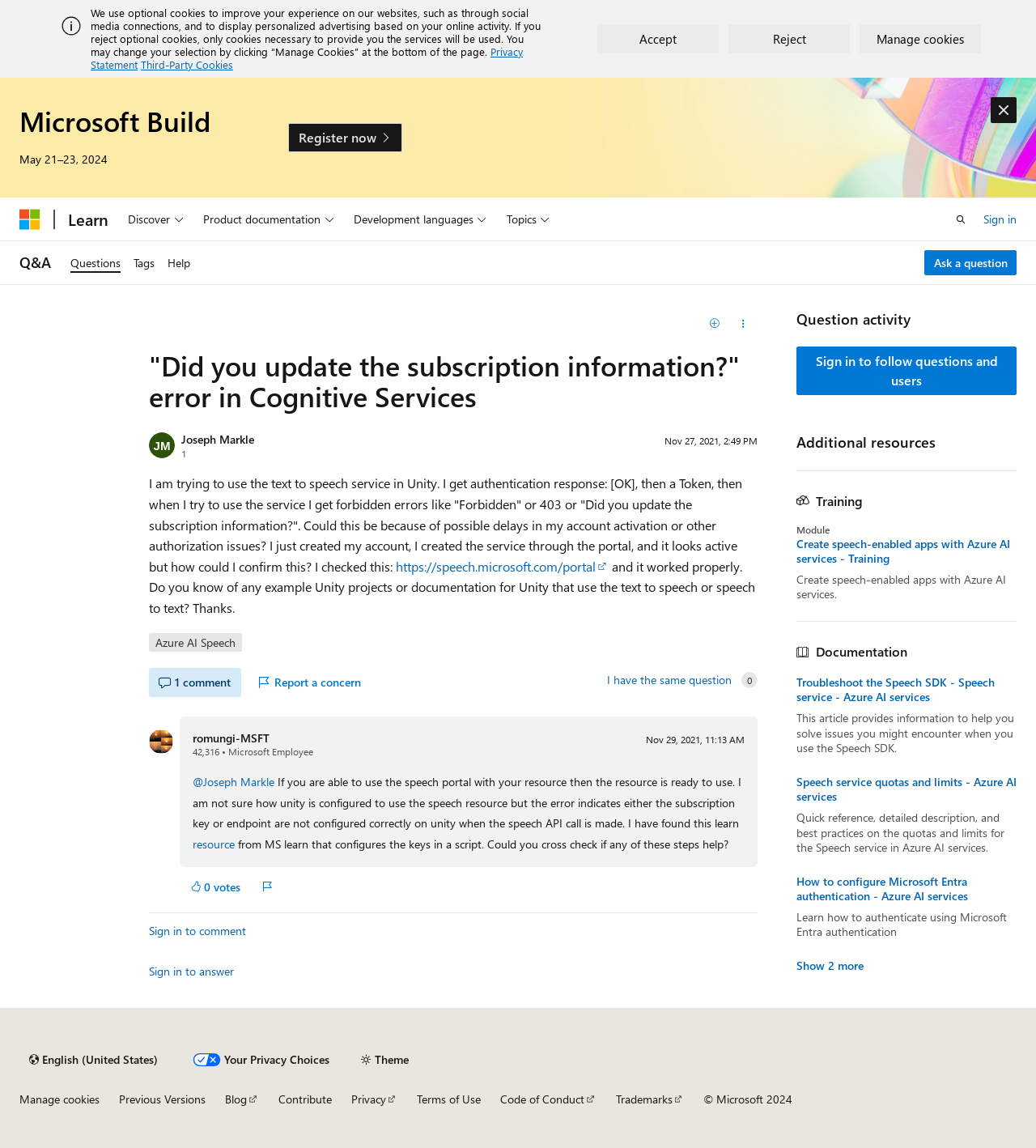Specify the bounding box coordinates of the region I need to click to perform the following instruction: "Click HOME". The coordinates must be four float numbers in the range of 0 to 1, i.e., [left, top, right, bottom].

None